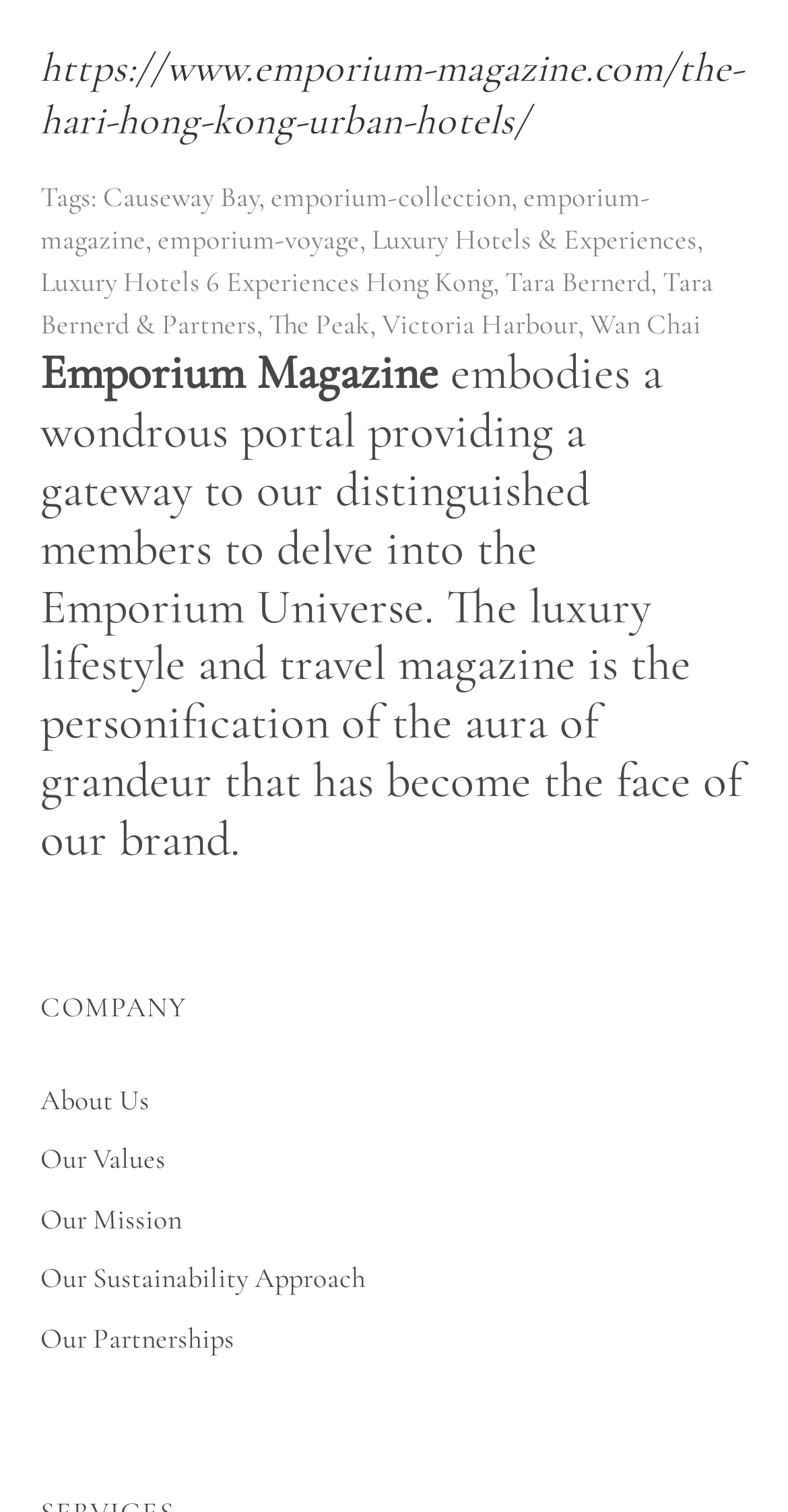Identify the bounding box coordinates of the clickable region necessary to fulfill the following instruction: "explore Our Sustainability Approach". The bounding box coordinates should be four float numbers between 0 and 1, i.e., [left, top, right, bottom].

[0.051, 0.834, 0.464, 0.857]